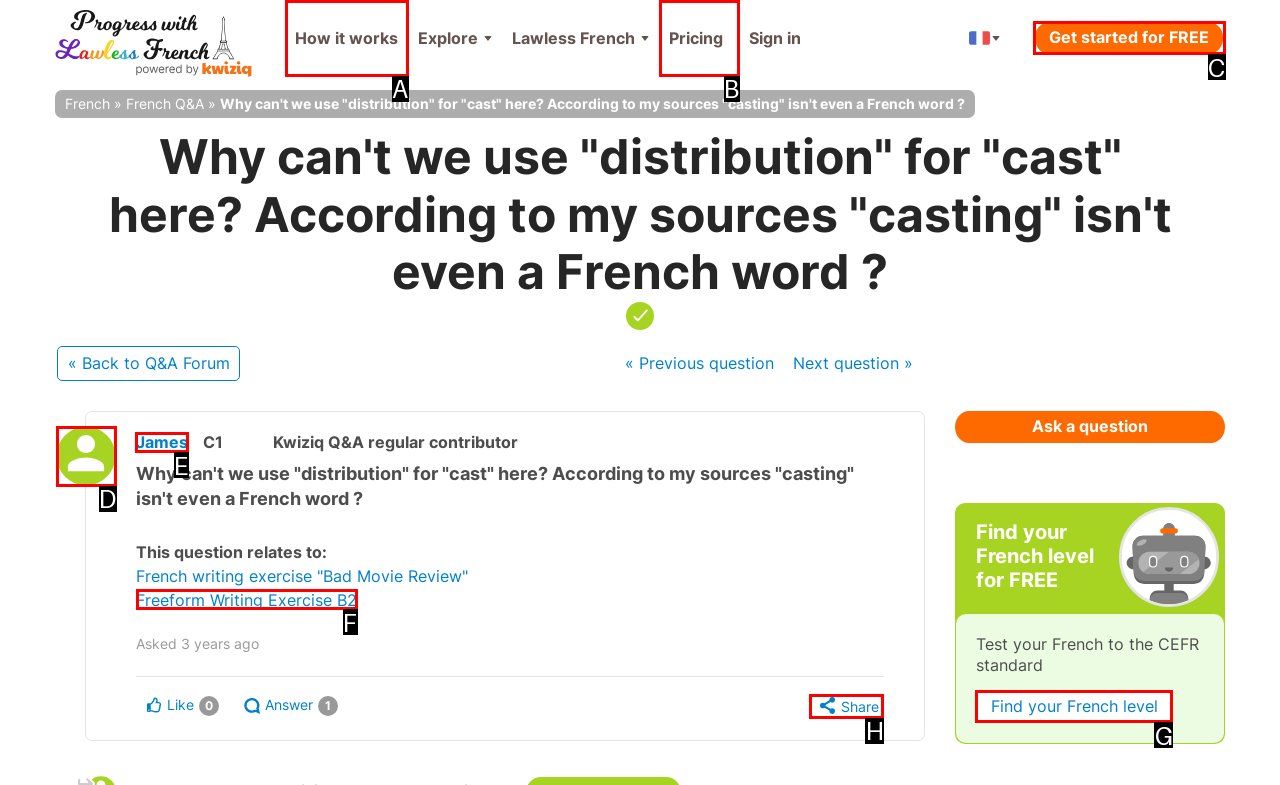Choose the letter of the option you need to click to Read the answer from 'James'. Answer with the letter only.

E